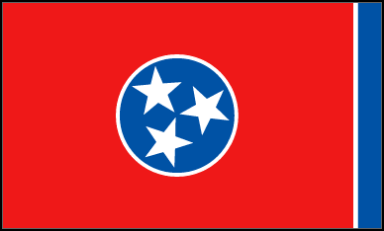Respond to the following question with a brief word or phrase:
What event is the flag often displayed during?

Tennessee QSO Party